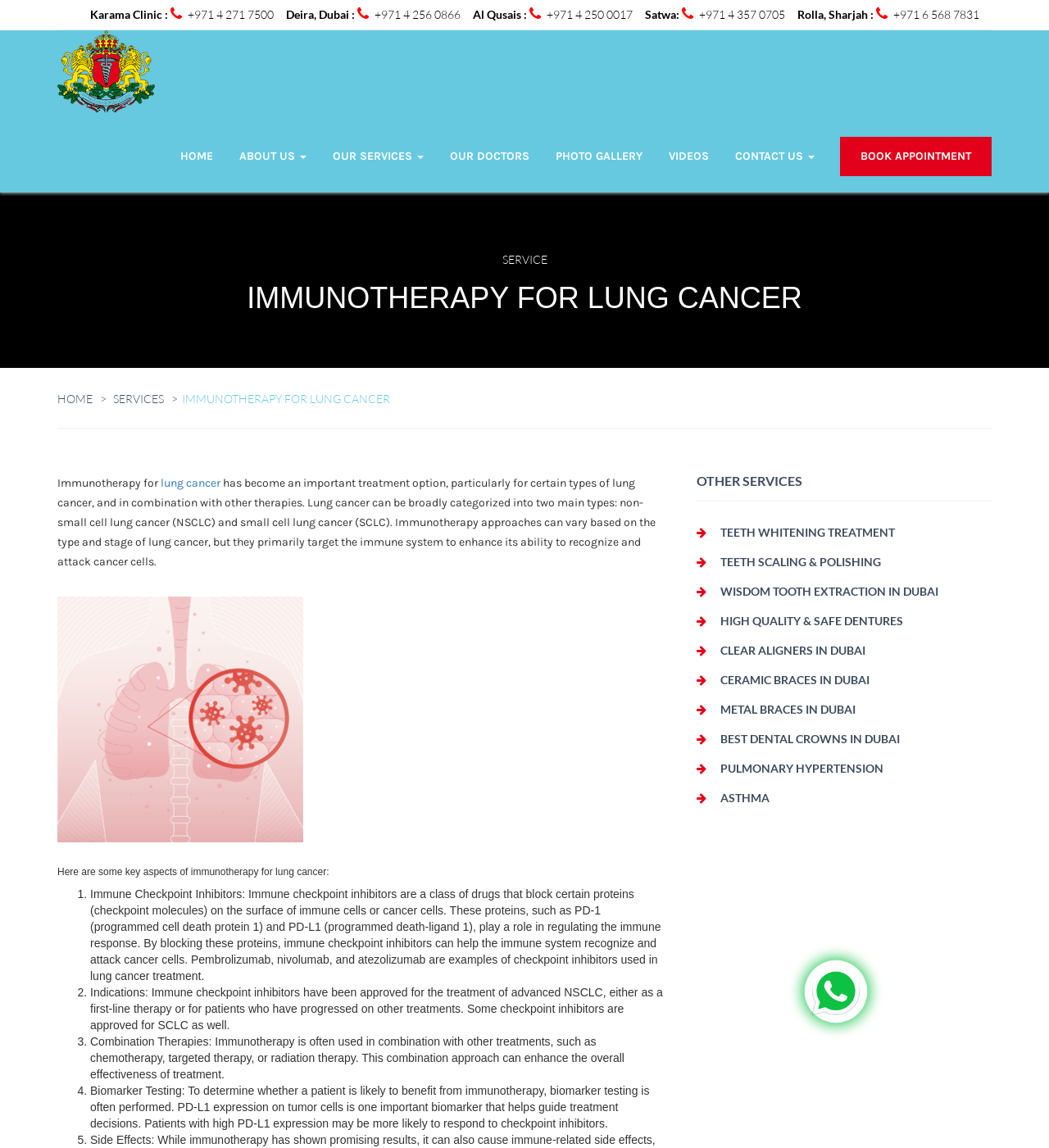What is the purpose of biomarker testing in immunotherapy?
Using the information from the image, give a concise answer in one word or a short phrase.

To determine if a patient will benefit from immunotherapy